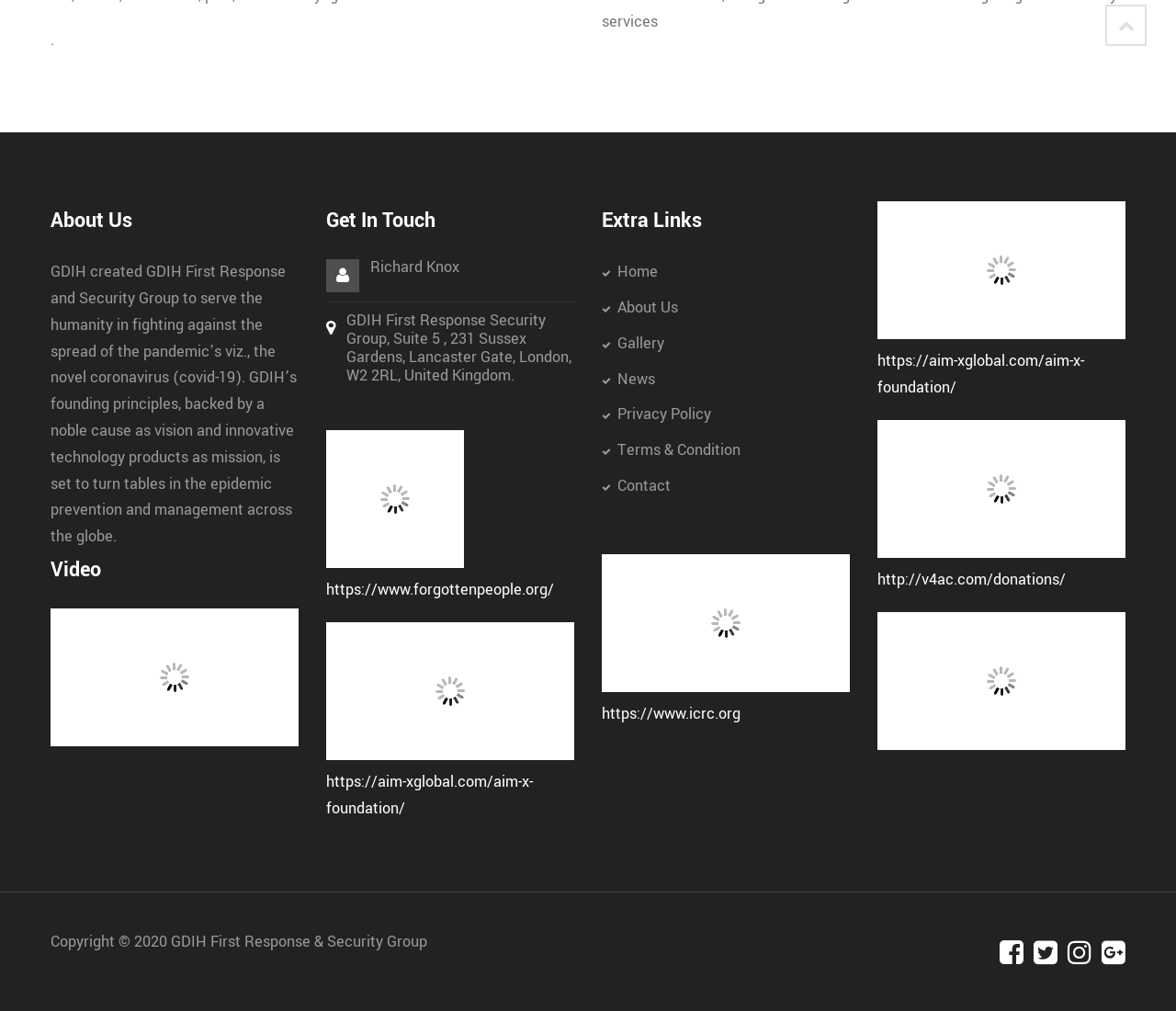Determine the bounding box coordinates for the clickable element required to fulfill the instruction: "Get in touch with Richard Knox". Provide the coordinates as four float numbers between 0 and 1, i.e., [left, top, right, bottom].

[0.315, 0.254, 0.391, 0.275]